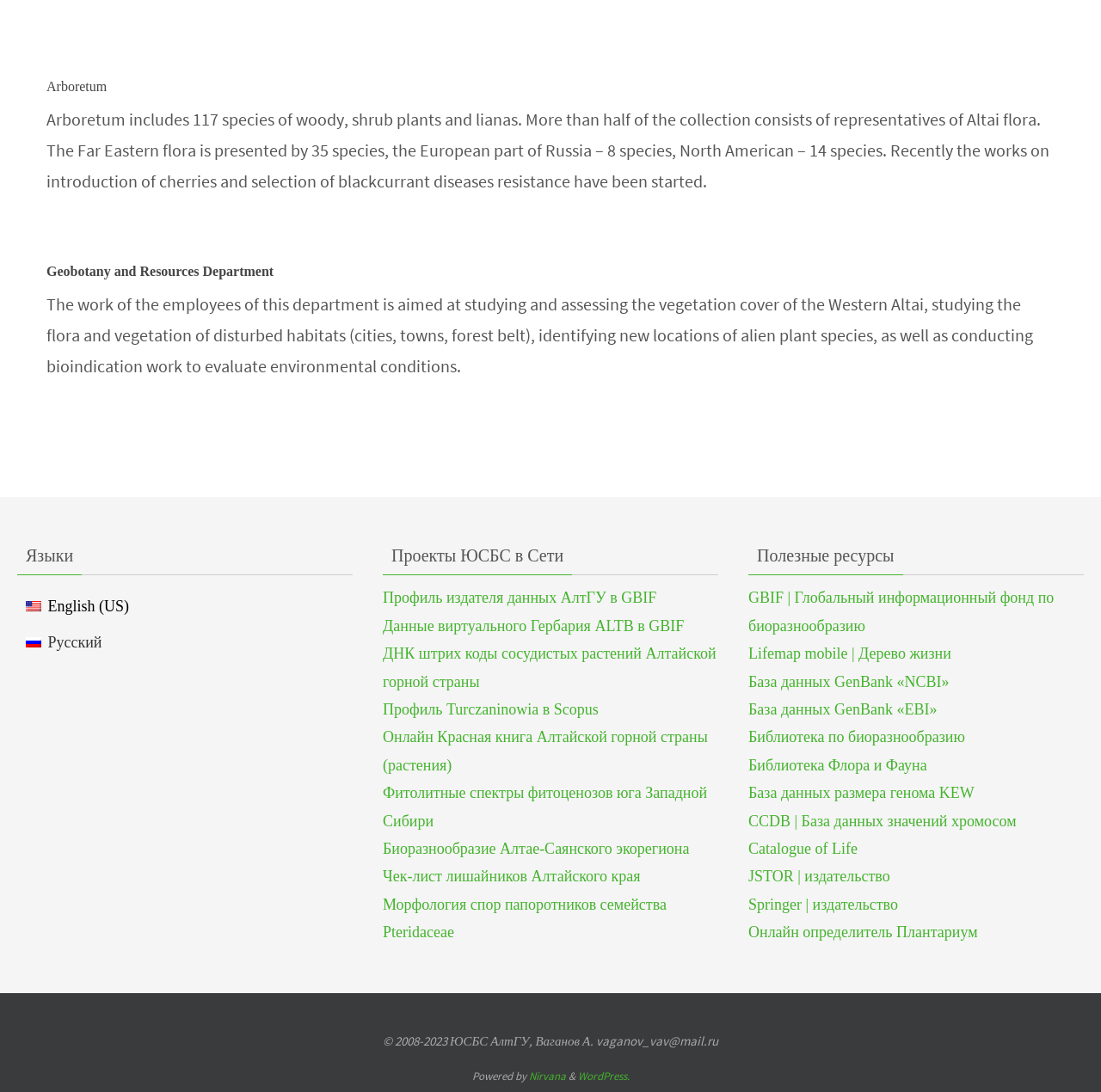Locate the bounding box coordinates of the clickable element to fulfill the following instruction: "Explore Geobotany and Resources Department". Provide the coordinates as four float numbers between 0 and 1 in the format [left, top, right, bottom].

[0.042, 0.222, 0.958, 0.265]